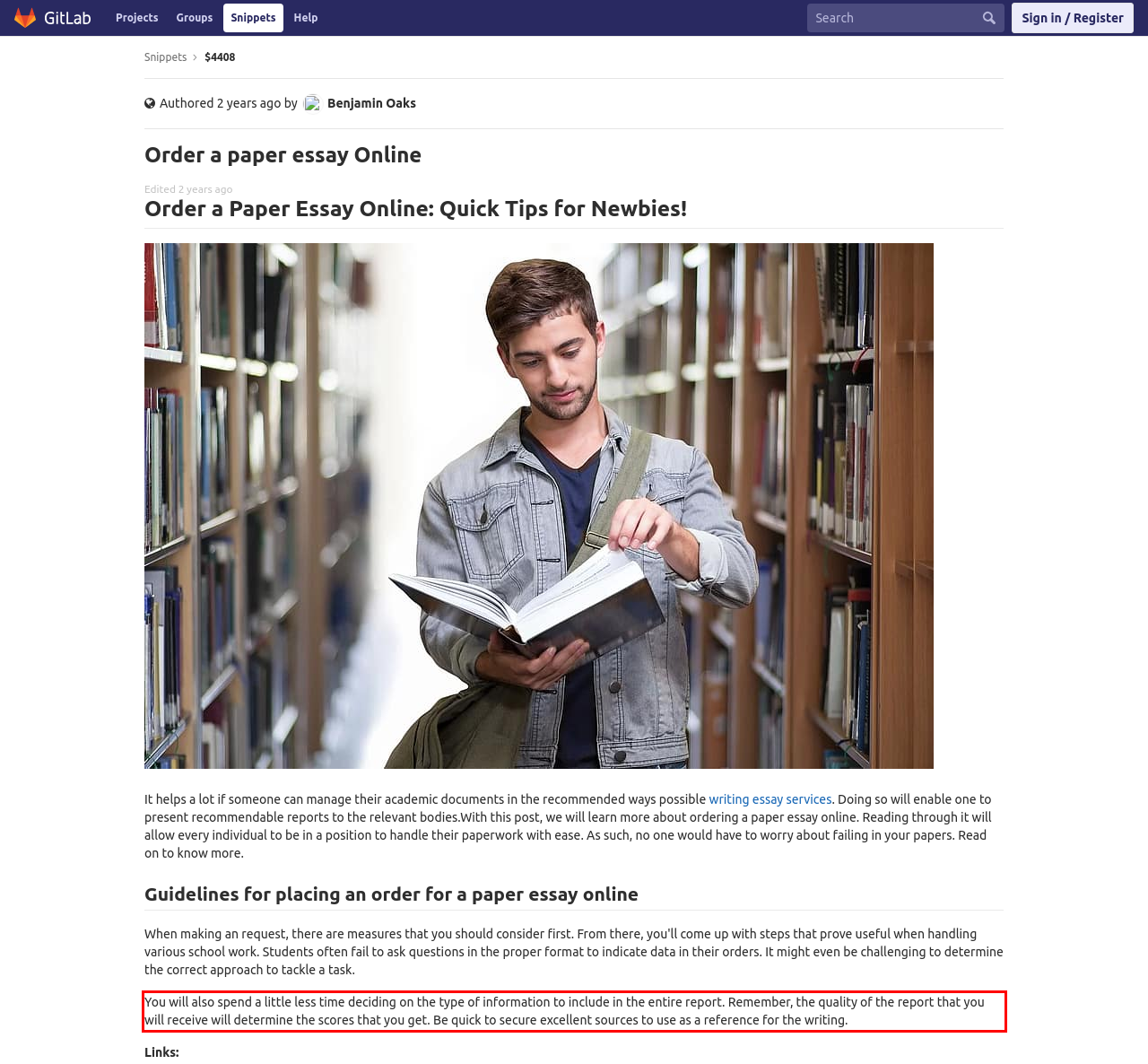You are provided with a screenshot of a webpage that includes a UI element enclosed in a red rectangle. Extract the text content inside this red rectangle.

You will also spend a little less time deciding on the type of information to include in the entire report. Remember, the quality of the report that you will receive will determine the scores that you get. Be quick to secure excellent sources to use as a reference for the writing.